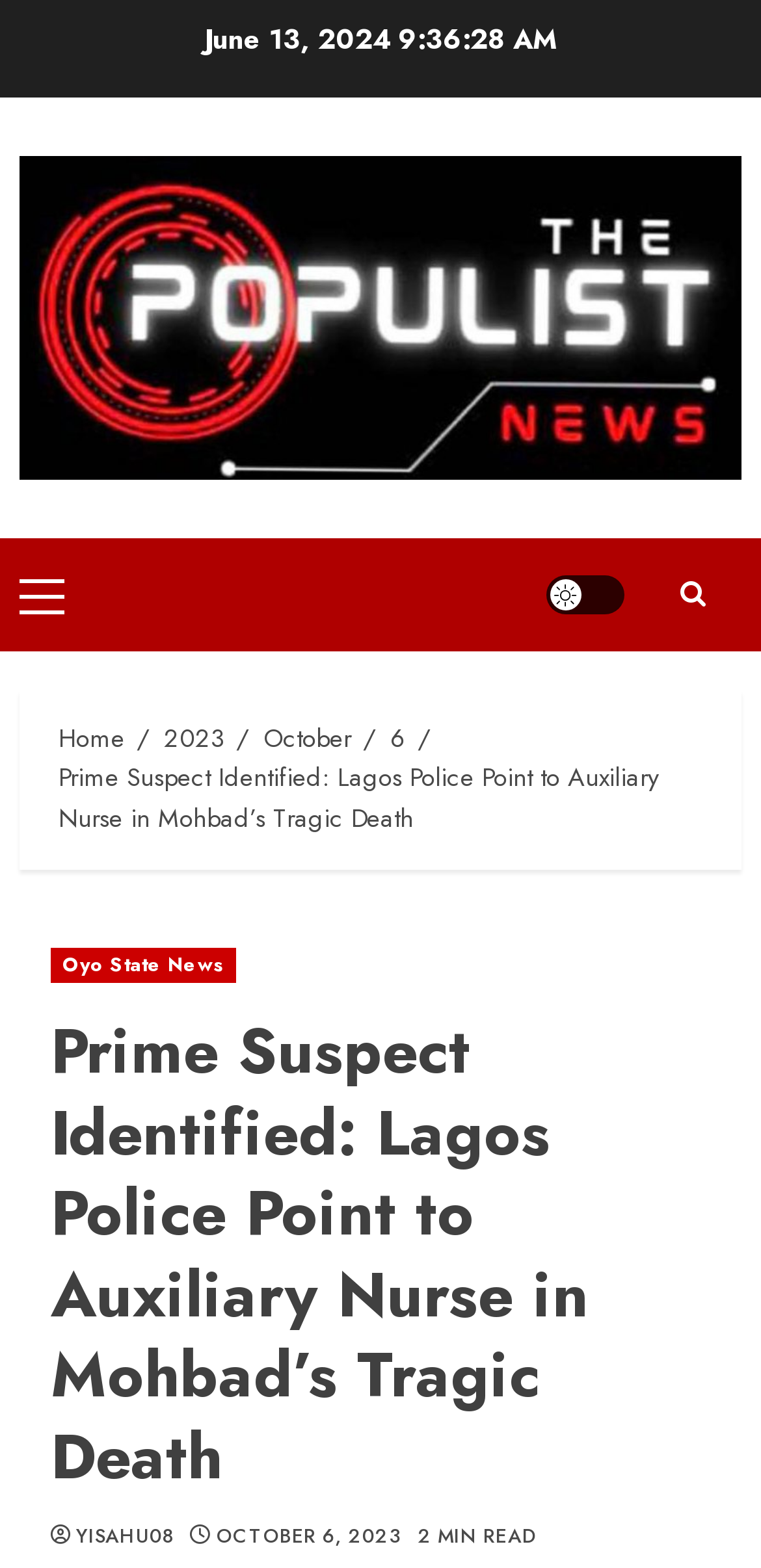Identify the bounding box coordinates for the UI element mentioned here: "Light/Dark Button". Provide the coordinates as four float values between 0 and 1, i.e., [left, top, right, bottom].

[0.718, 0.366, 0.821, 0.391]